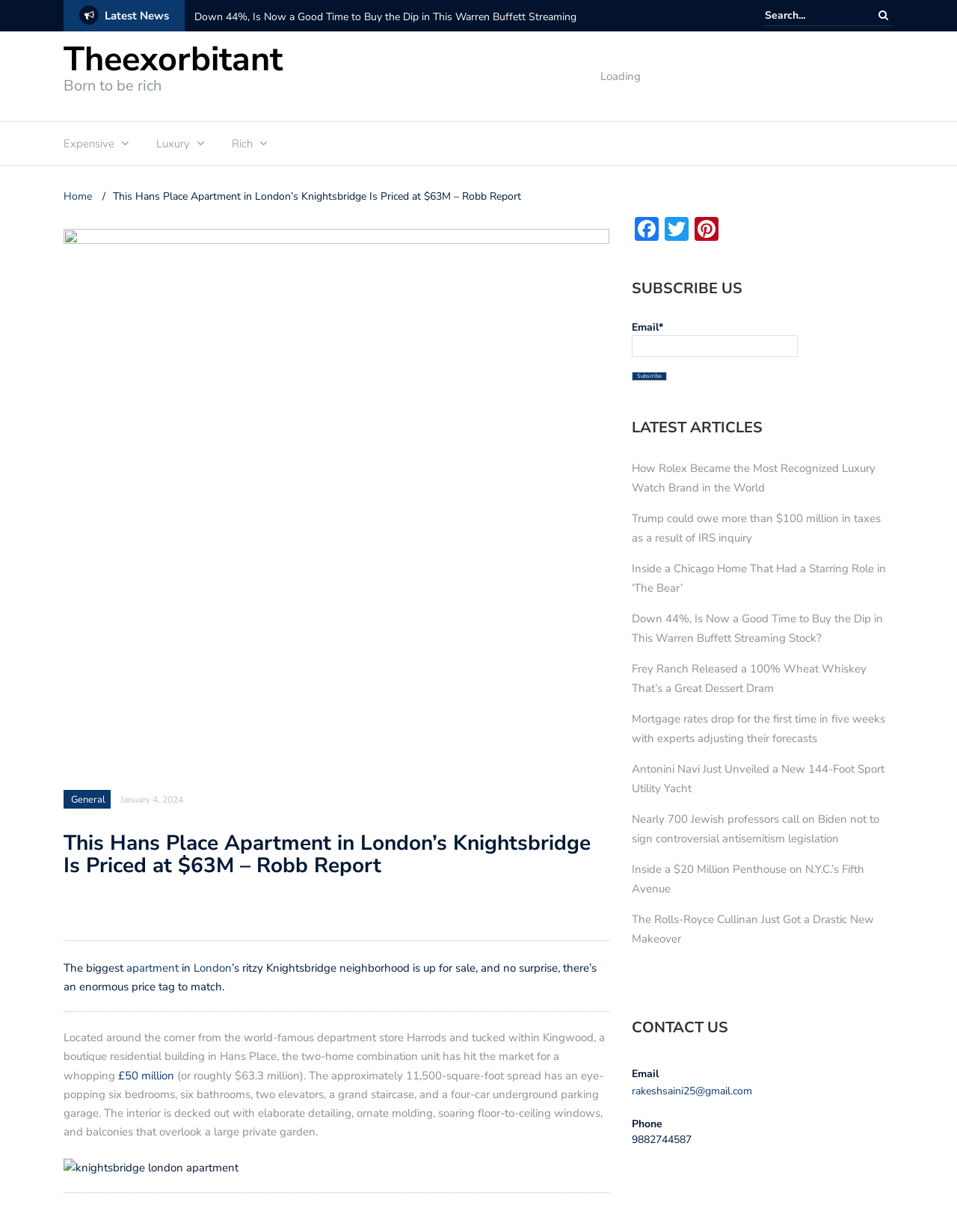Identify the bounding box coordinates for the UI element that matches this description: "apartment".

[0.132, 0.779, 0.187, 0.791]